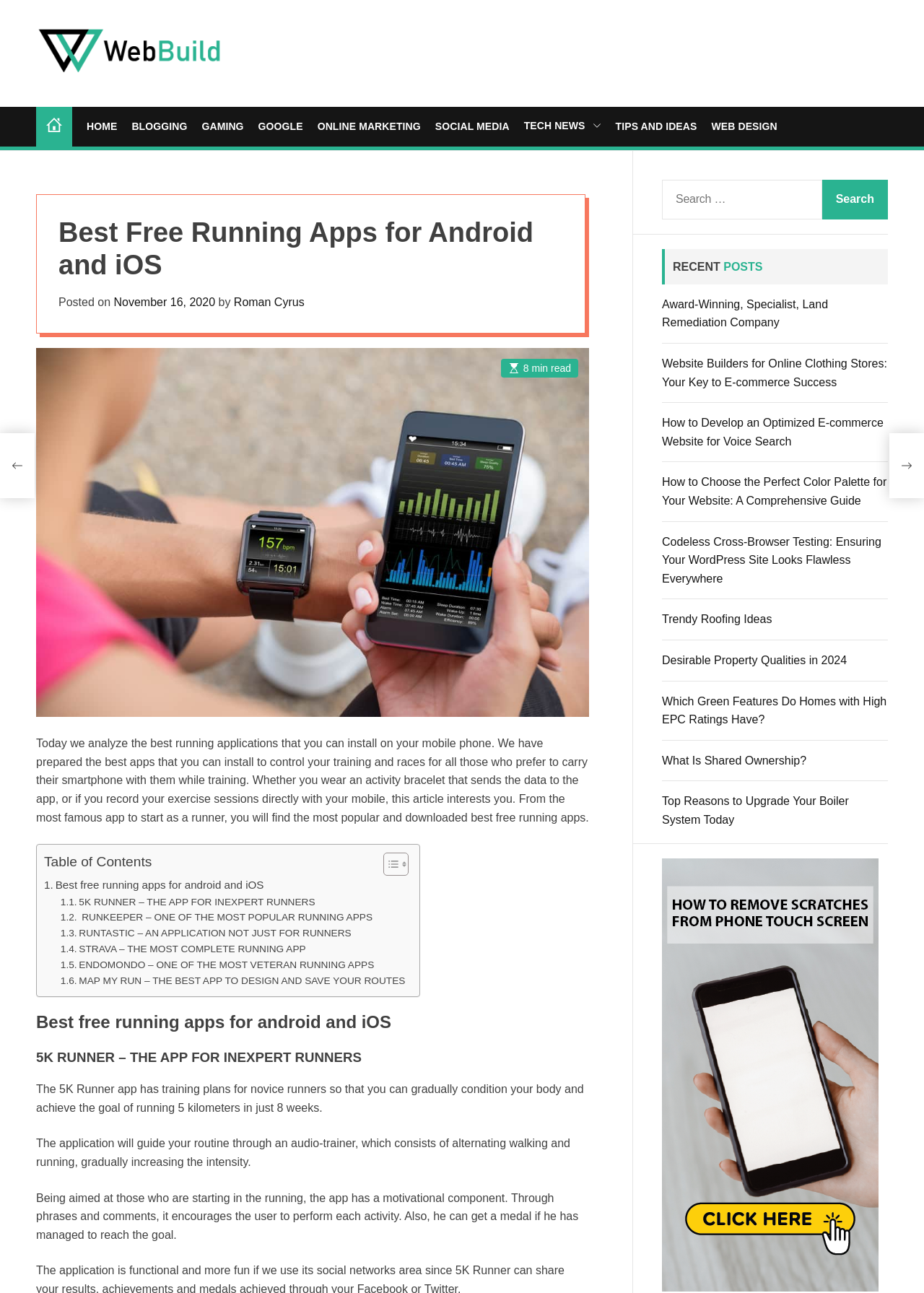Using the element description Trendy Roofing Ideas, predict the bounding box coordinates for the UI element. Provide the coordinates in (top-left x, top-left y, bottom-right x, bottom-right y) format with values ranging from 0 to 1.

[0.716, 0.474, 0.835, 0.484]